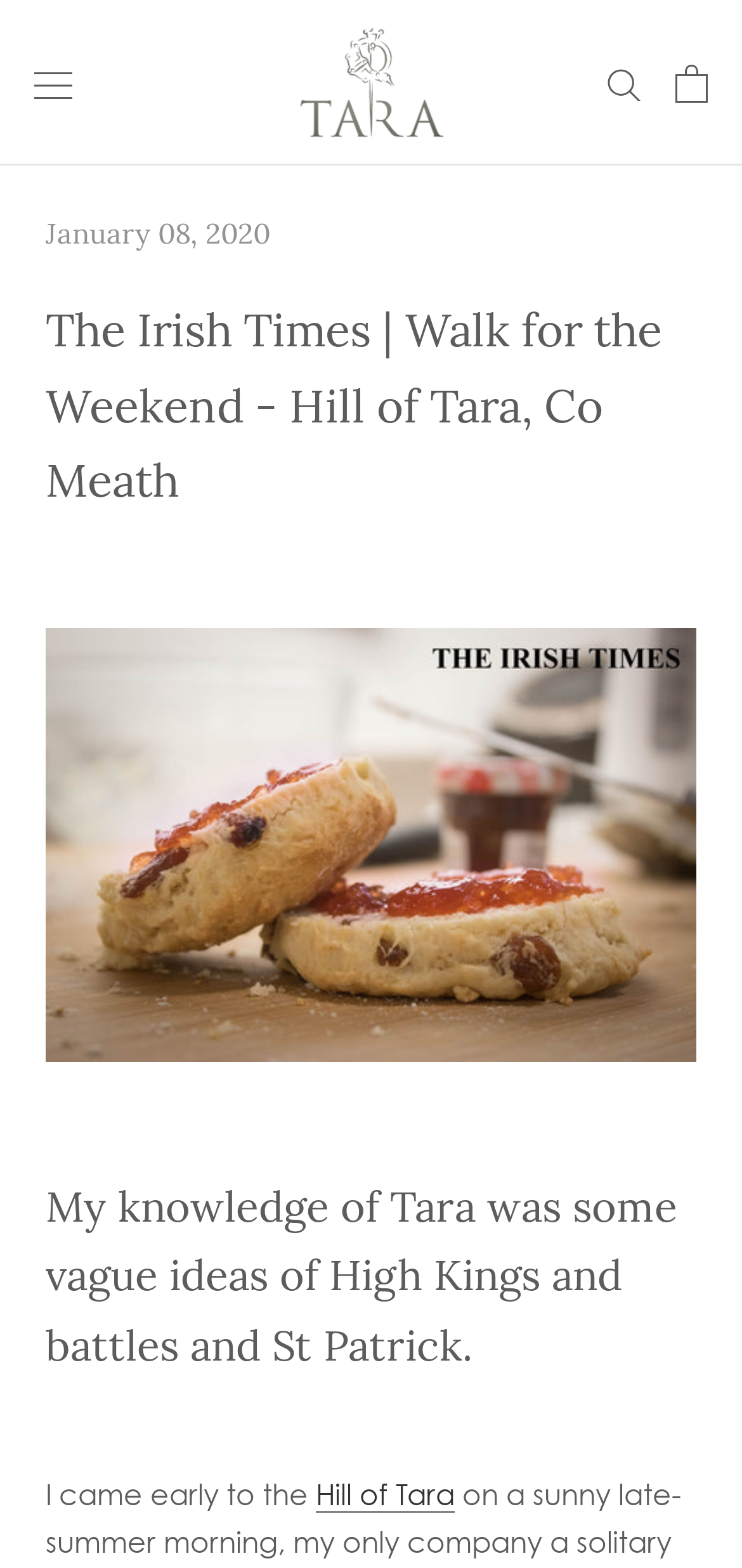What is the name of the hill mentioned in the article?
Carefully analyze the image and provide a thorough answer to the question.

I found the answer by looking at the link 'Hill of Tara' with bounding box coordinates [0.426, 0.942, 0.613, 0.964] and the image 'Maguires Hill of Tara' with bounding box coordinates [0.404, 0.018, 0.596, 0.088]. This suggests that the article is about the Hill of Tara.